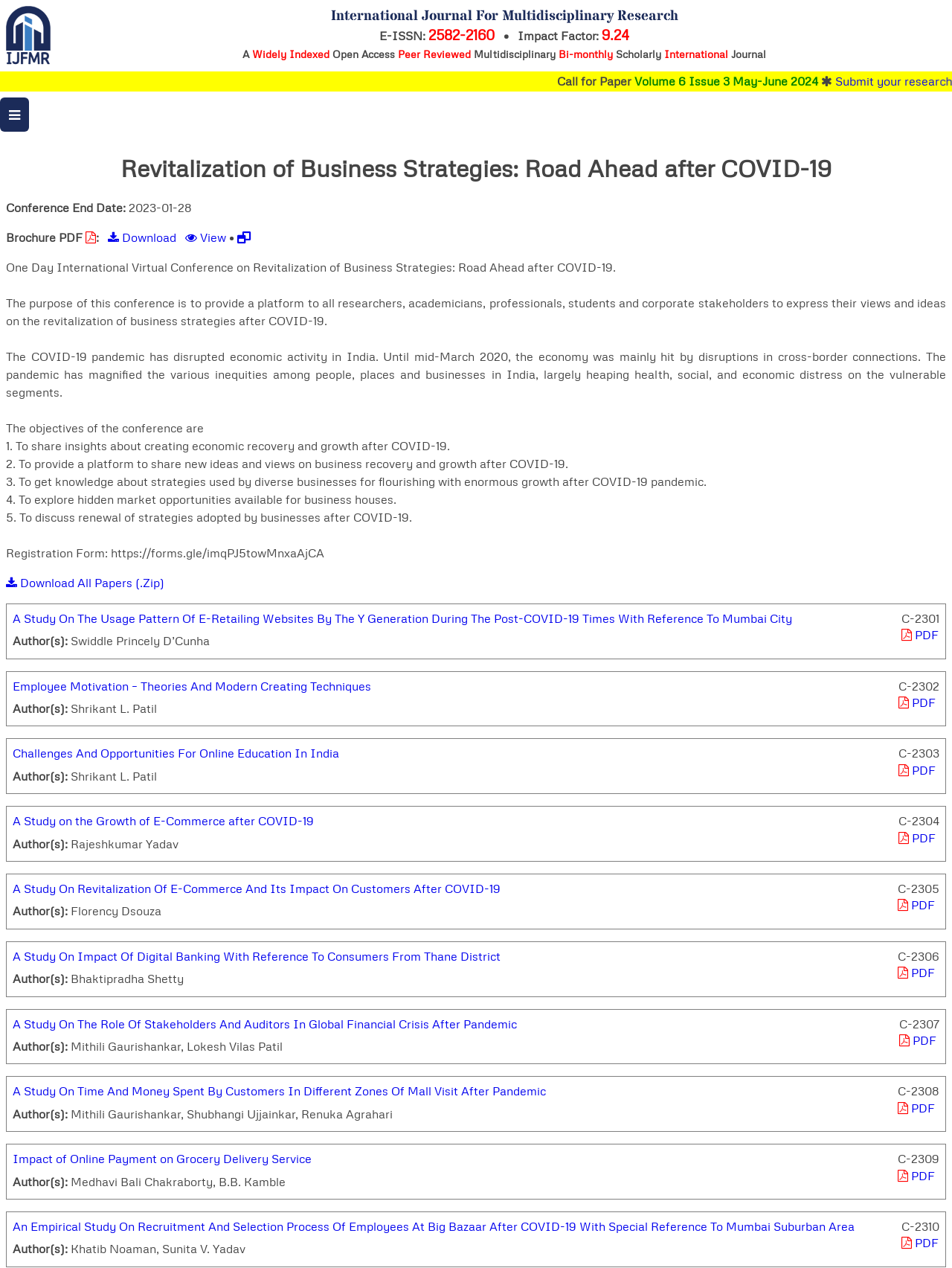Locate the bounding box coordinates of the clickable element to fulfill the following instruction: "View conference details". Provide the coordinates as four float numbers between 0 and 1 in the format [left, top, right, bottom].

[0.195, 0.181, 0.238, 0.193]